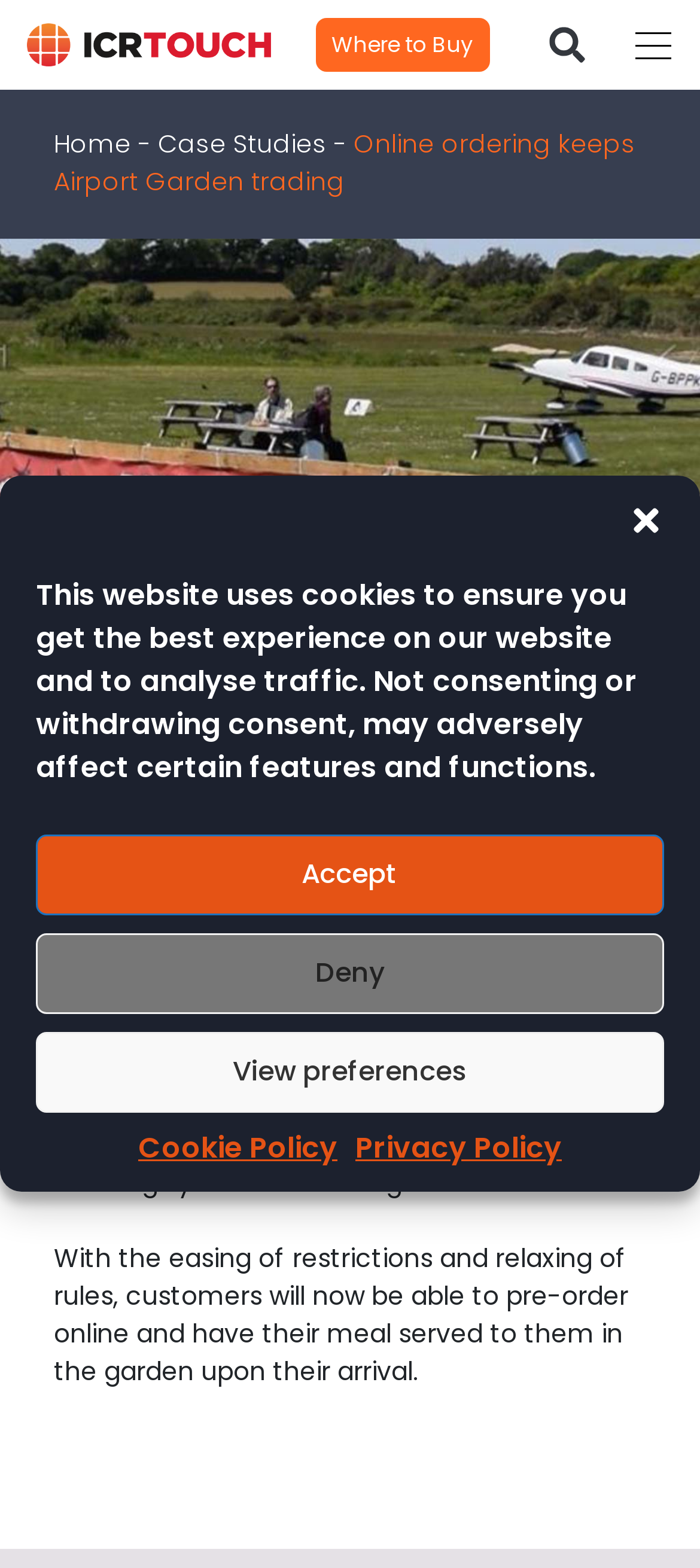Can you specify the bounding box coordinates for the region that should be clicked to fulfill this instruction: "Go to Where to Buy".

[0.451, 0.011, 0.699, 0.046]